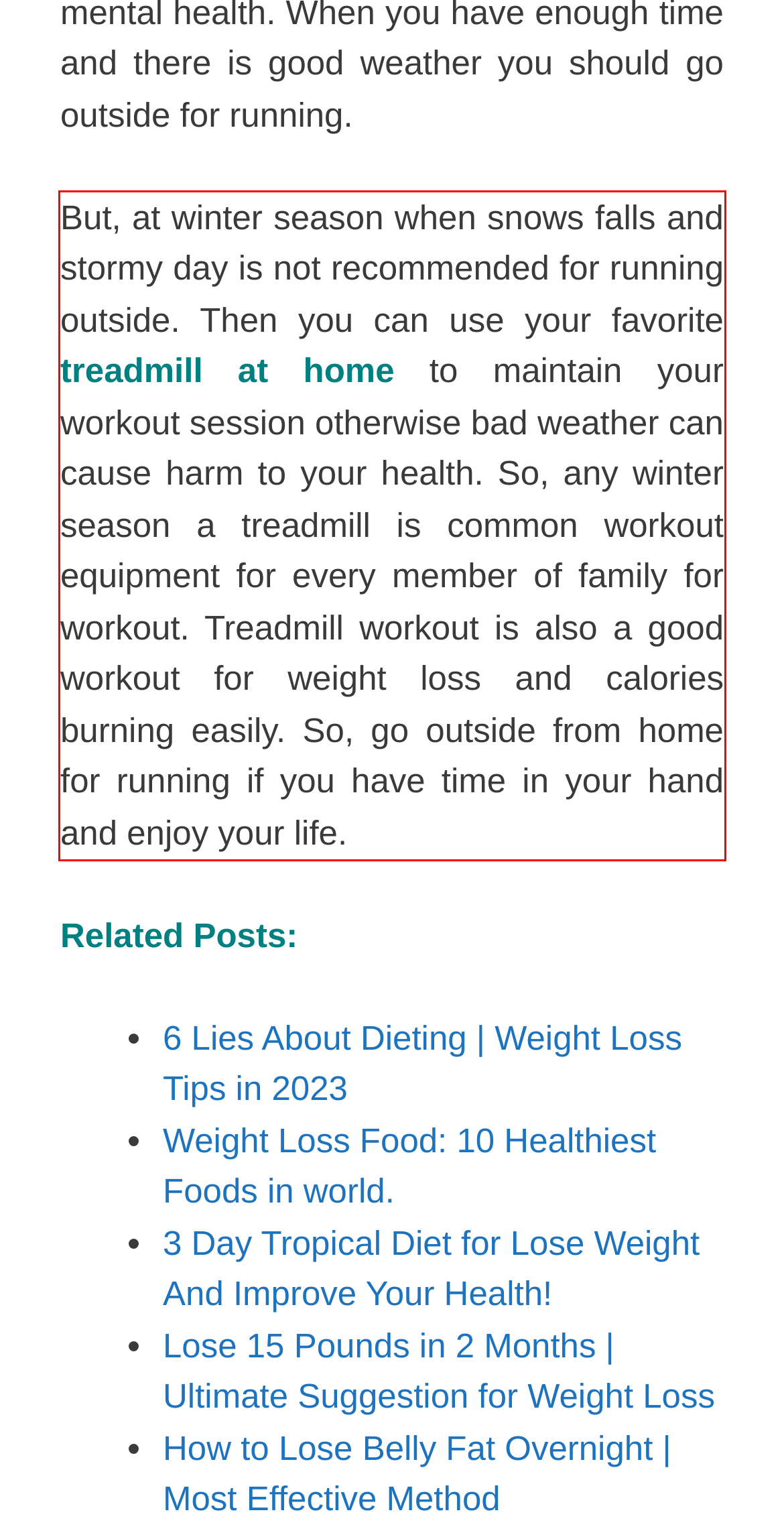Using the provided screenshot, read and generate the text content within the red-bordered area.

But, at winter season when snows falls and stormy day is not recommended for running outside. Then you can use your favorite treadmill at home to maintain your workout session otherwise bad weather can cause harm to your health. So, any winter season a treadmill is common workout equipment for every member of family for workout. Treadmill workout is also a good workout for weight loss and calories burning easily. So, go outside from home for running if you have time in your hand and enjoy your life.